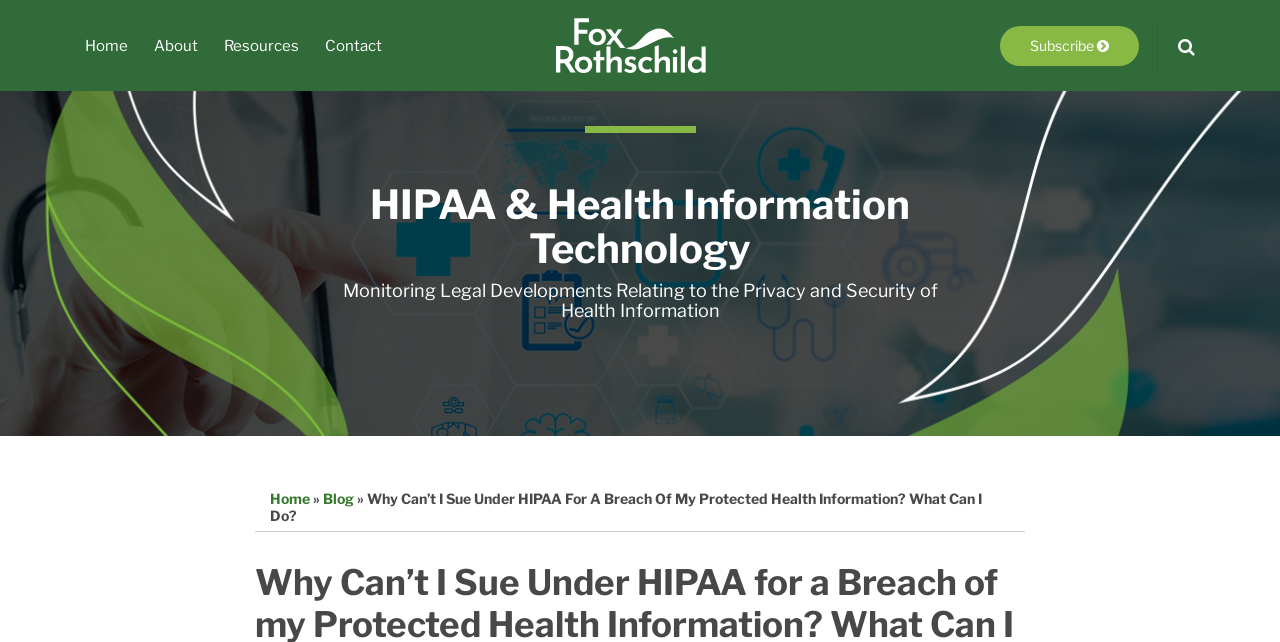Kindly determine the bounding box coordinates of the area that needs to be clicked to fulfill this instruction: "read the blog".

[0.252, 0.763, 0.277, 0.789]